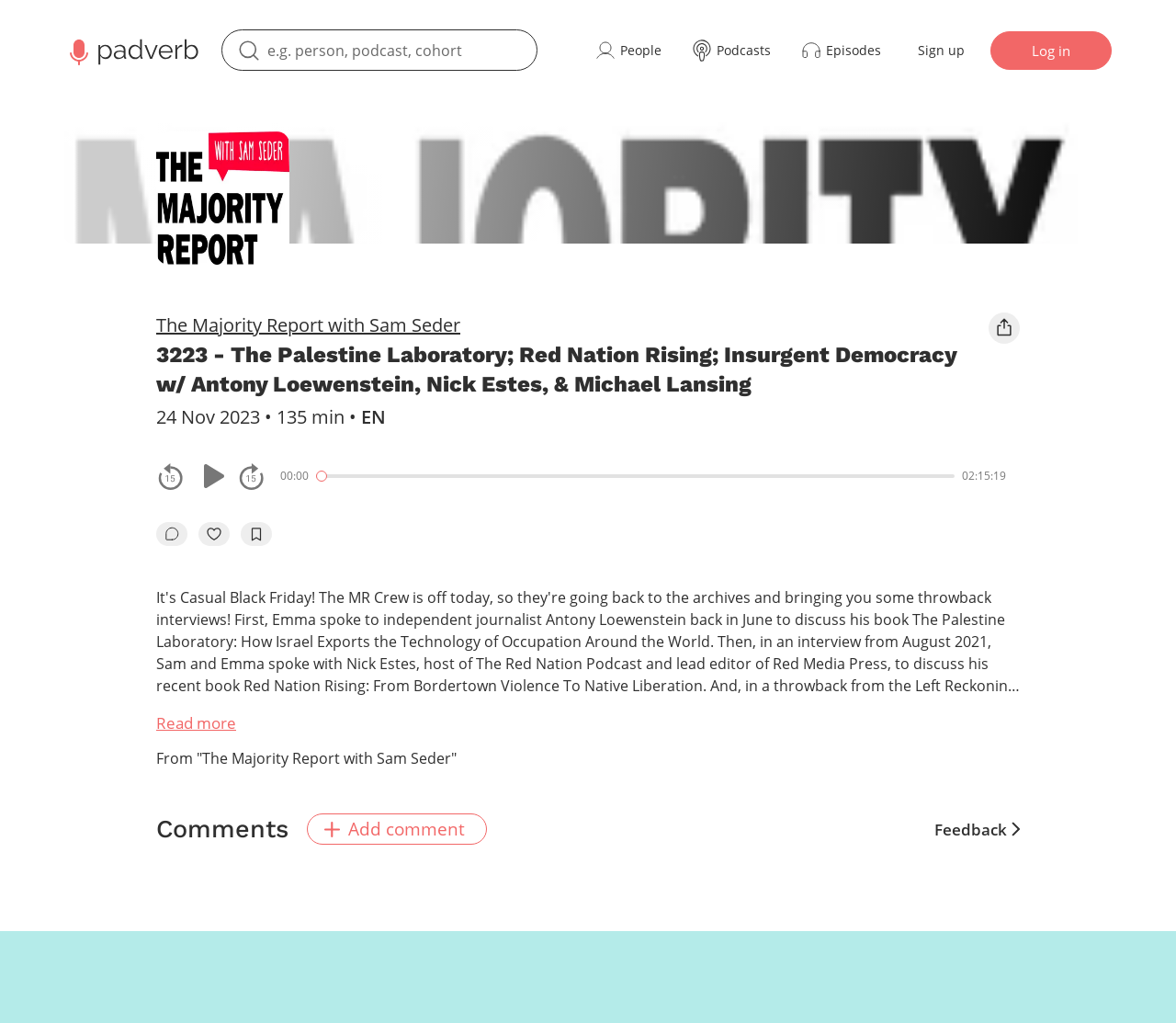Identify the bounding box coordinates for the UI element mentioned here: "aria-label="search" placeholder="e.g. person, podcast, cohort"". Provide the coordinates as four float values between 0 and 1, i.e., [left, top, right, bottom].

[0.188, 0.029, 0.457, 0.069]